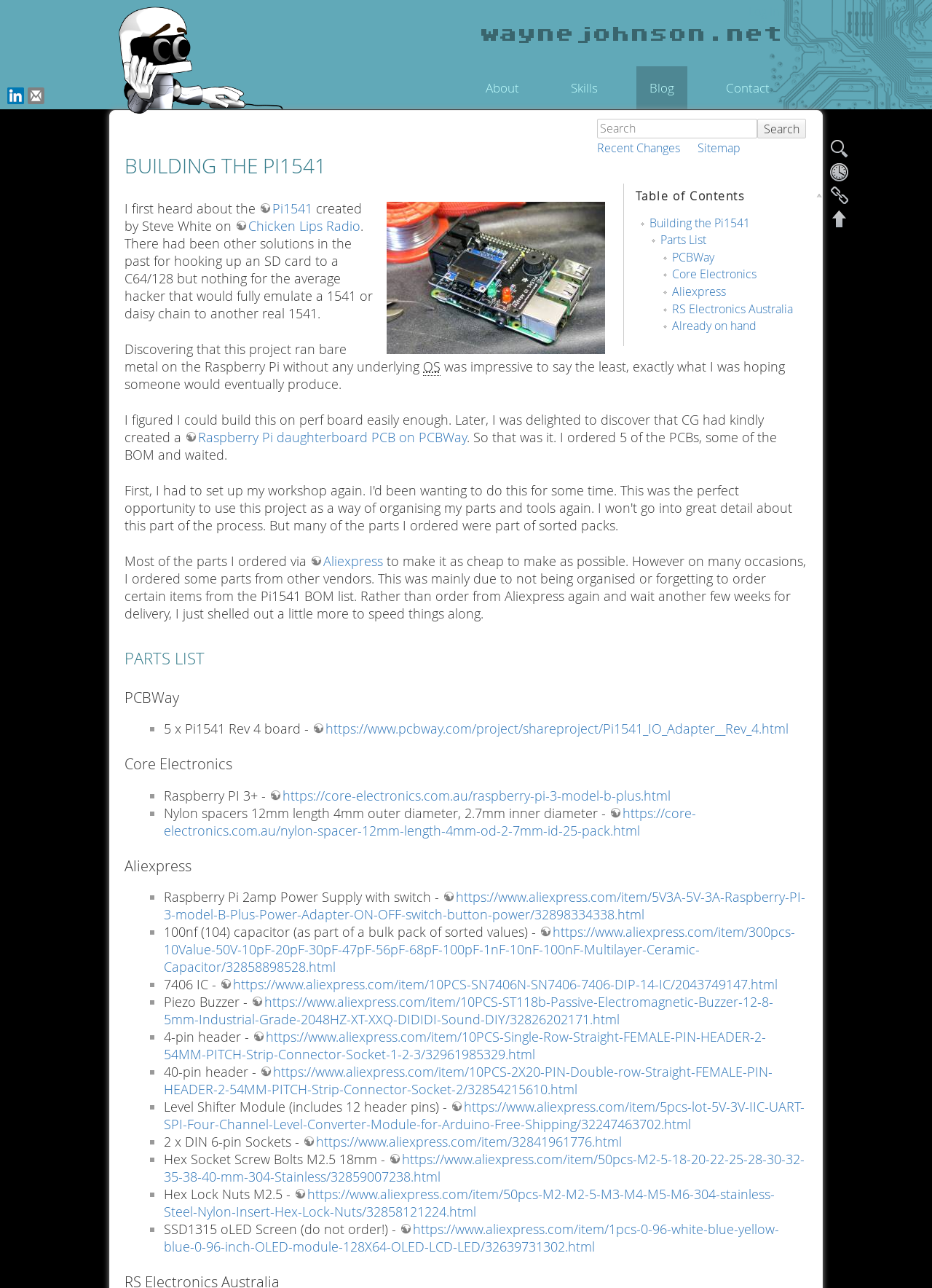What is the title or heading displayed on the webpage?

Building the Pi1541